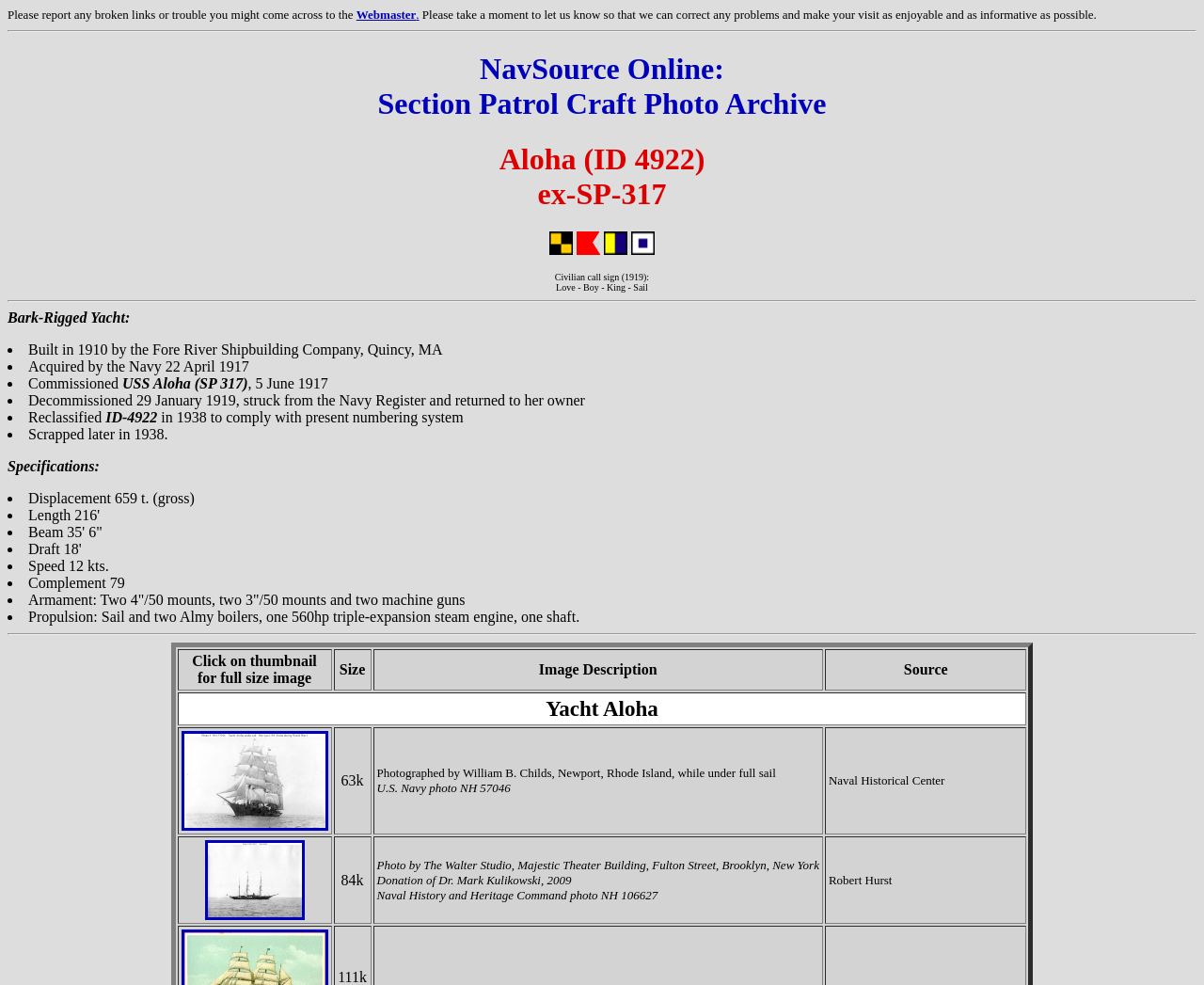What is the source of the second image?
Kindly give a detailed and elaborate answer to the question.

The source of the second image can be found in the table at the bottom of the webpage, which lists the images along with their descriptions and sources. The second image is described as 'Photographed by William B. Childs, Newport, Rhode Island, while under full sail U.S. Navy photo NH 57046' and its source is listed as 'Naval Historical Center'.